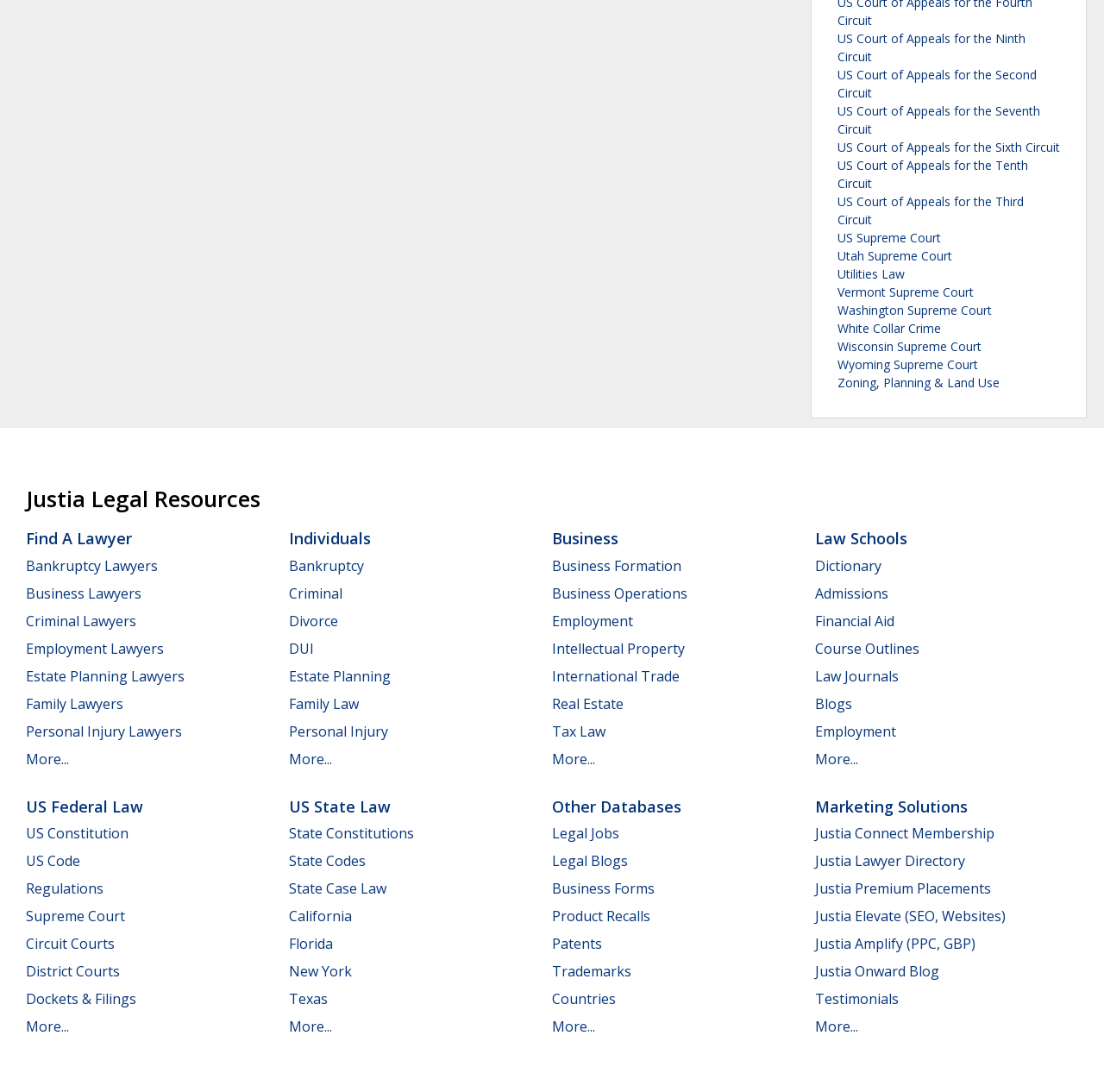Highlight the bounding box coordinates of the element that should be clicked to carry out the following instruction: "Search for issues". The coordinates must be given as four float numbers ranging from 0 to 1, i.e., [left, top, right, bottom].

None